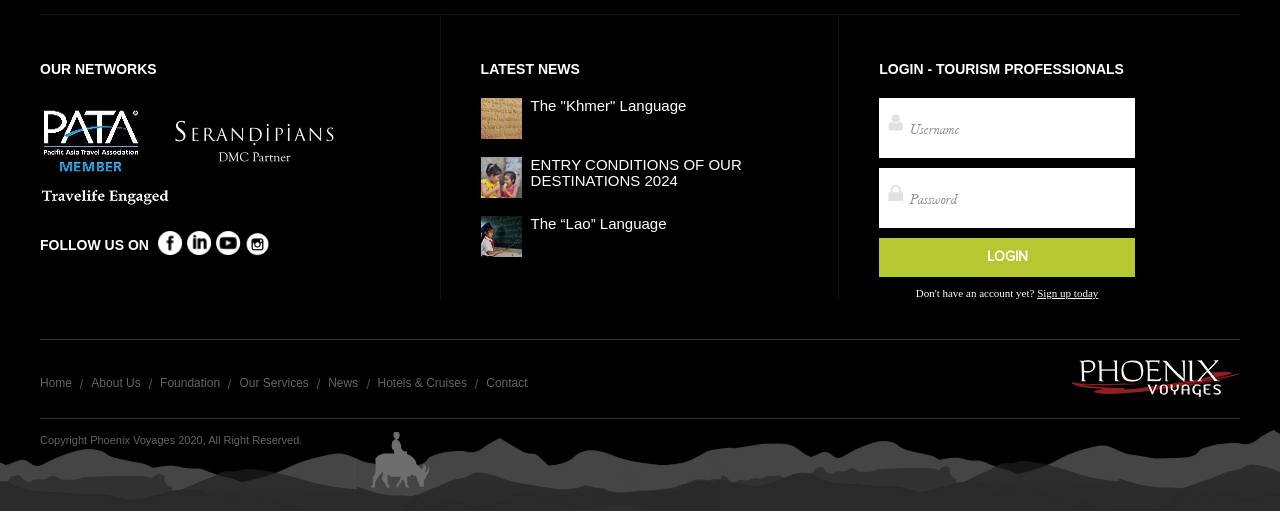Determine the coordinates of the bounding box that should be clicked to complete the instruction: "Follow us on social media". The coordinates should be represented by four float numbers between 0 and 1: [left, top, right, bottom].

[0.031, 0.463, 0.116, 0.495]